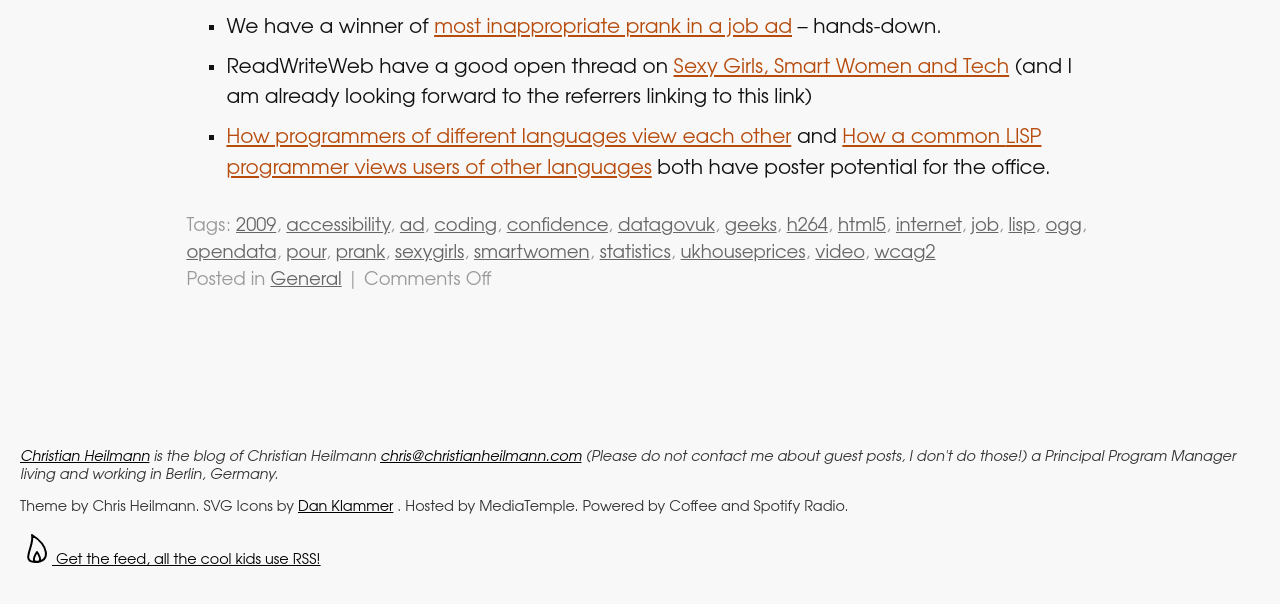What is the author's profession?
Observe the image and answer the question with a one-word or short phrase response.

Principal Program Manager